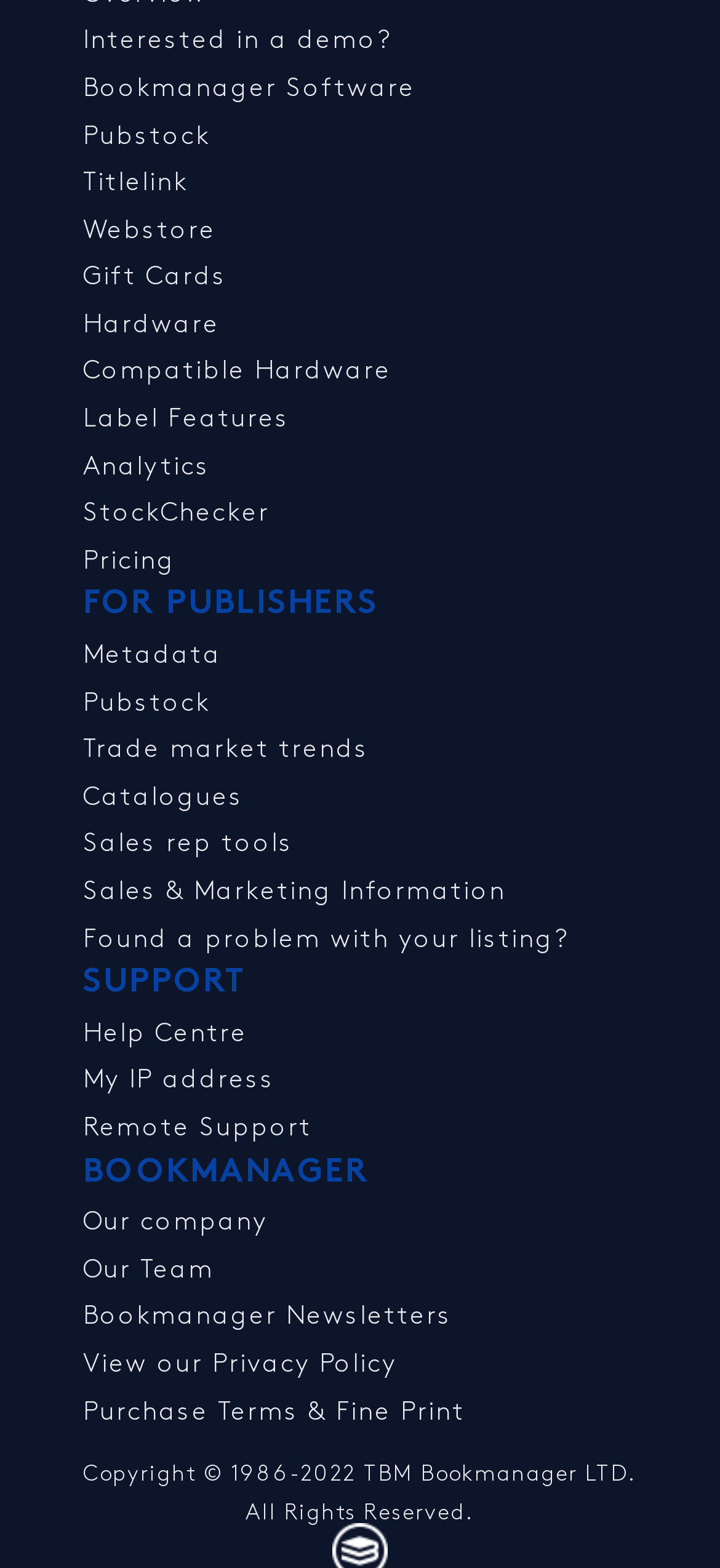Locate the bounding box coordinates of the area to click to fulfill this instruction: "Click on 'Interested in a demo?'". The bounding box should be presented as four float numbers between 0 and 1, in the order [left, top, right, bottom].

[0.115, 0.018, 0.544, 0.033]